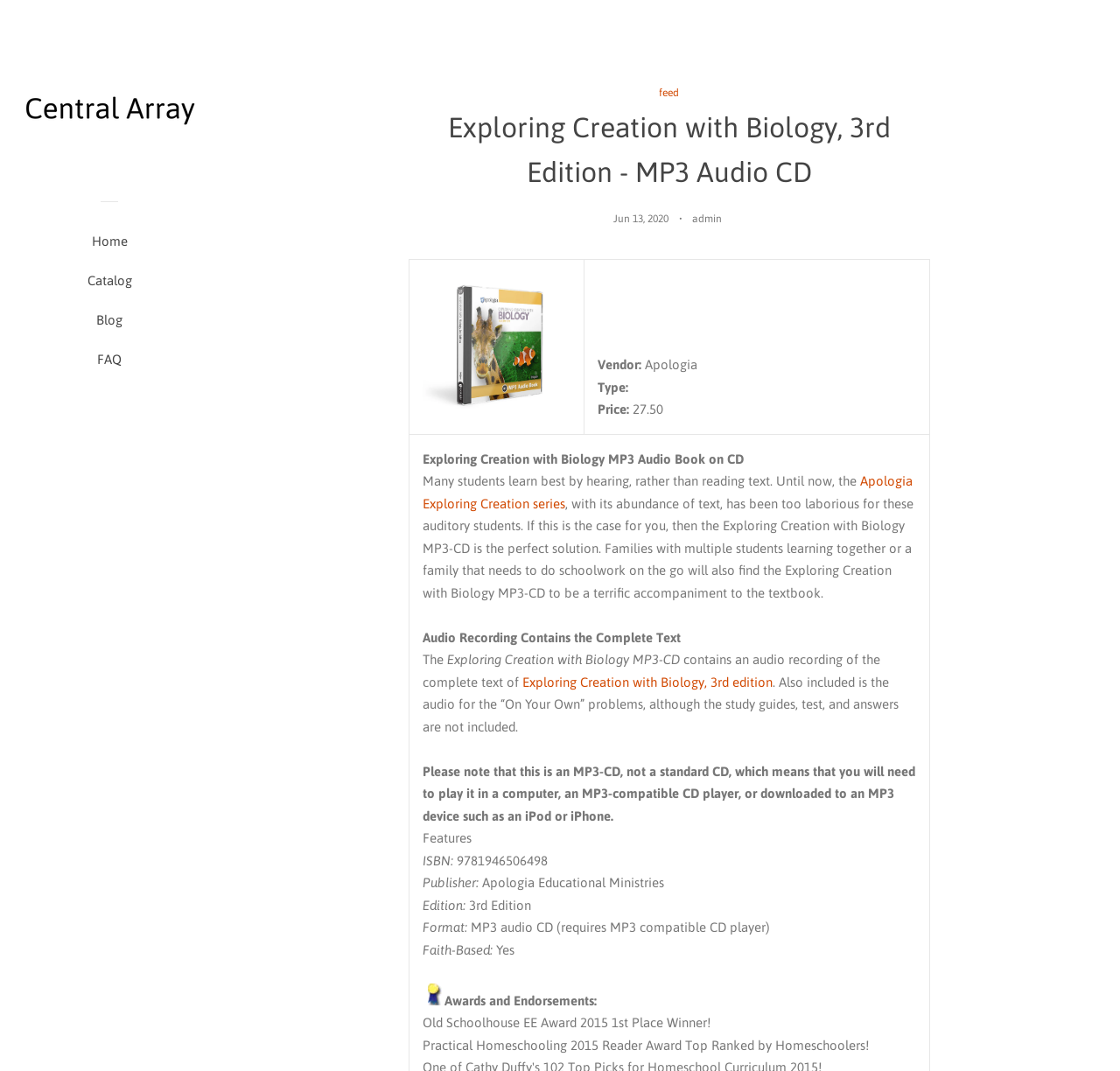Is the product faith-based?
Give a thorough and detailed response to the question.

The faith-based nature of the product is mentioned in the StaticText element with the text 'Faith-Based: Yes', which is located in the product details section of the webpage.